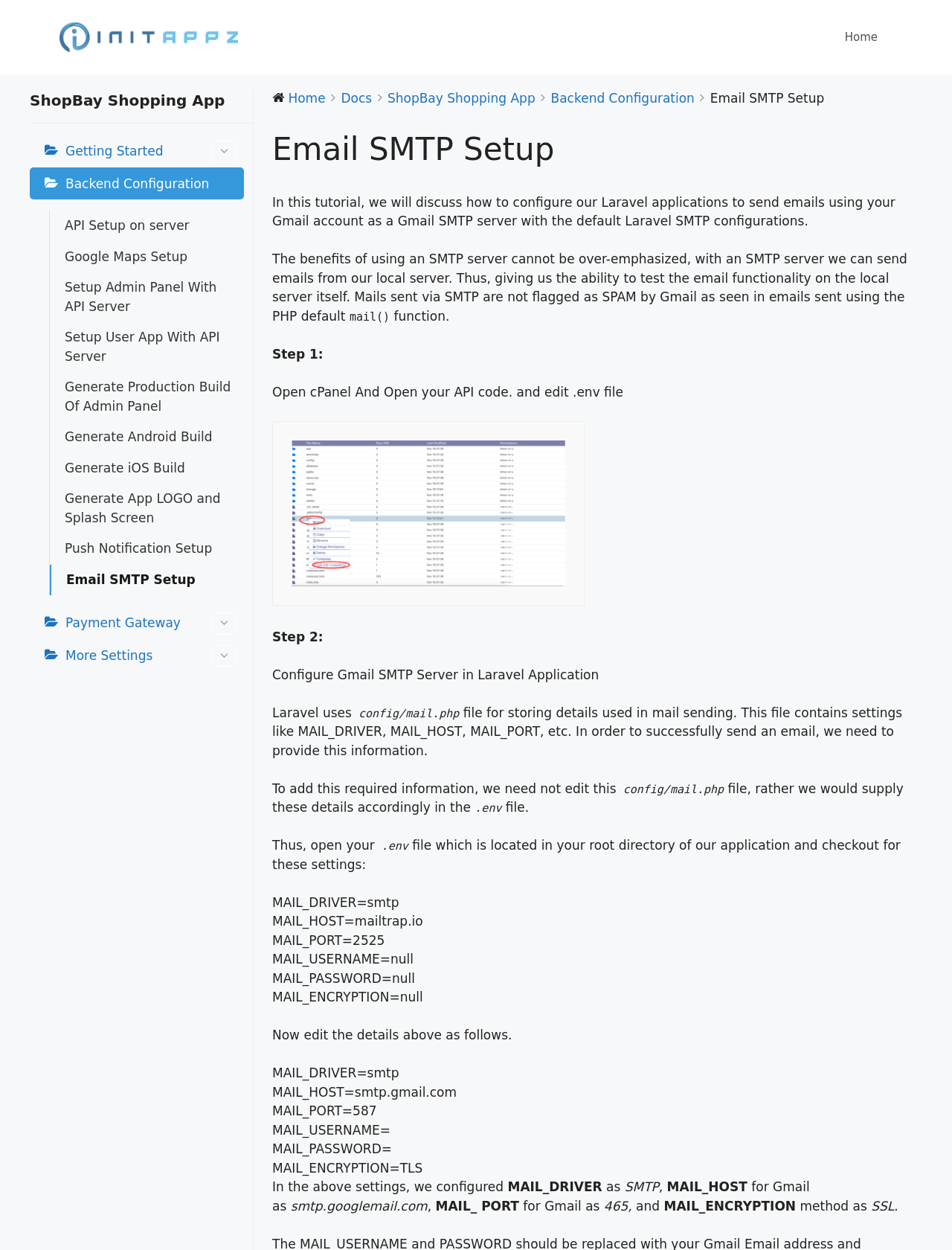Describe all the key features and sections of the webpage thoroughly.

The webpage is a documentation page for setting up an Email SMTP server, specifically for a Laravel application using Gmail as the SMTP server. At the top of the page, there is a navigation bar with links to "Home", "ShopBay Shopping App", "Backend Configuration", and more. Below the navigation bar, there is a heading that reads "Email SMTP Setup" and a brief introduction to the benefits of using an SMTP server.

The main content of the page is divided into steps, with each step explaining a specific configuration process. The steps are numbered and include instructions on how to open the cPanel, edit the .env file, and configure the Gmail SMTP server in the Laravel application. There are also code snippets and explanations of the different settings, such as MAIL_DRIVER, MAIL_HOST, MAIL_PORT, and more.

Throughout the page, there are several paragraphs of text that provide additional explanations and context for the configuration process. The text is organized in a clear and logical manner, making it easy to follow along with the instructions. At the bottom of the page, there is a horizontal separator line that divides the content into sections.

Overall, the webpage is a detailed guide for setting up an Email SMTP server in a Laravel application, with clear instructions and explanations to help users complete the process successfully.